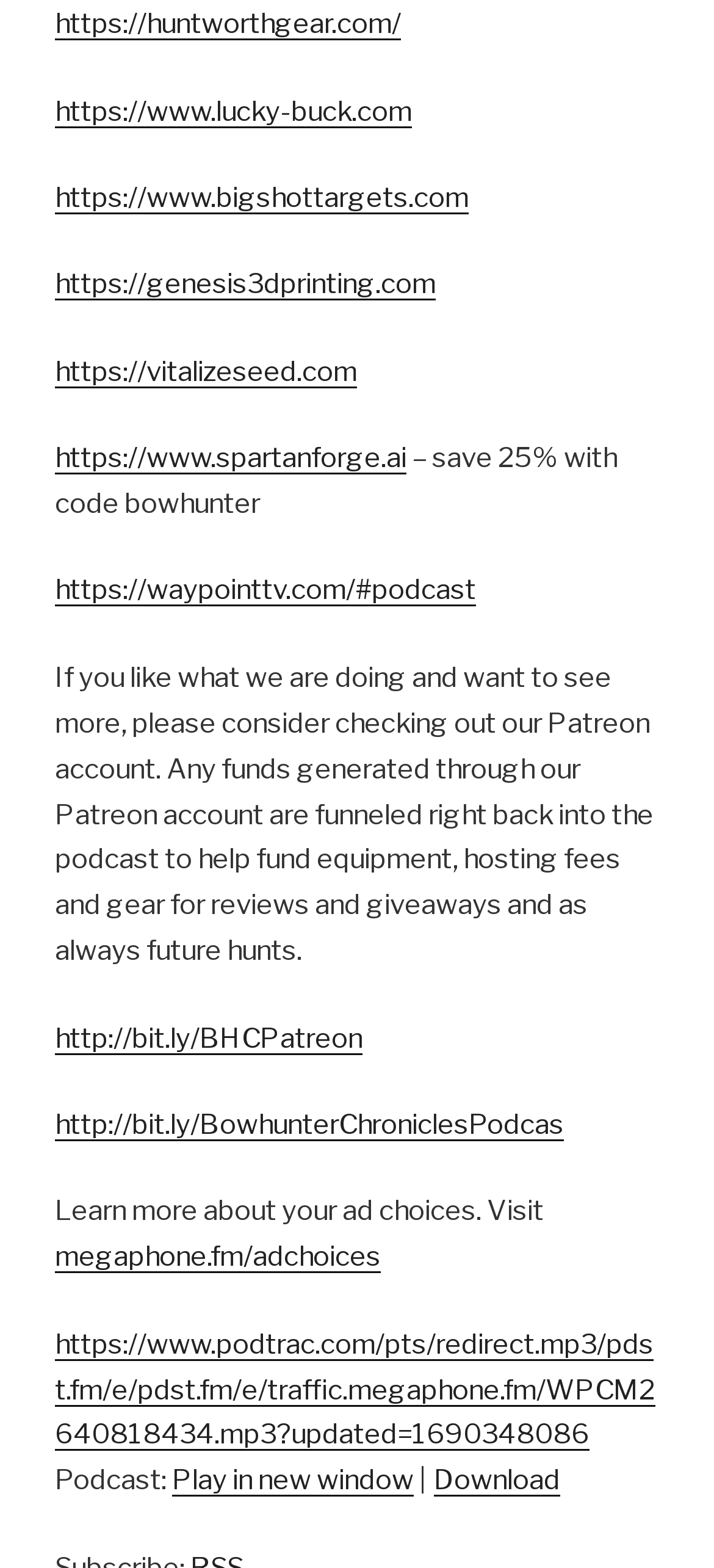Please find the bounding box coordinates of the section that needs to be clicked to achieve this instruction: "Play the podcast in a new window".

[0.241, 0.934, 0.579, 0.955]